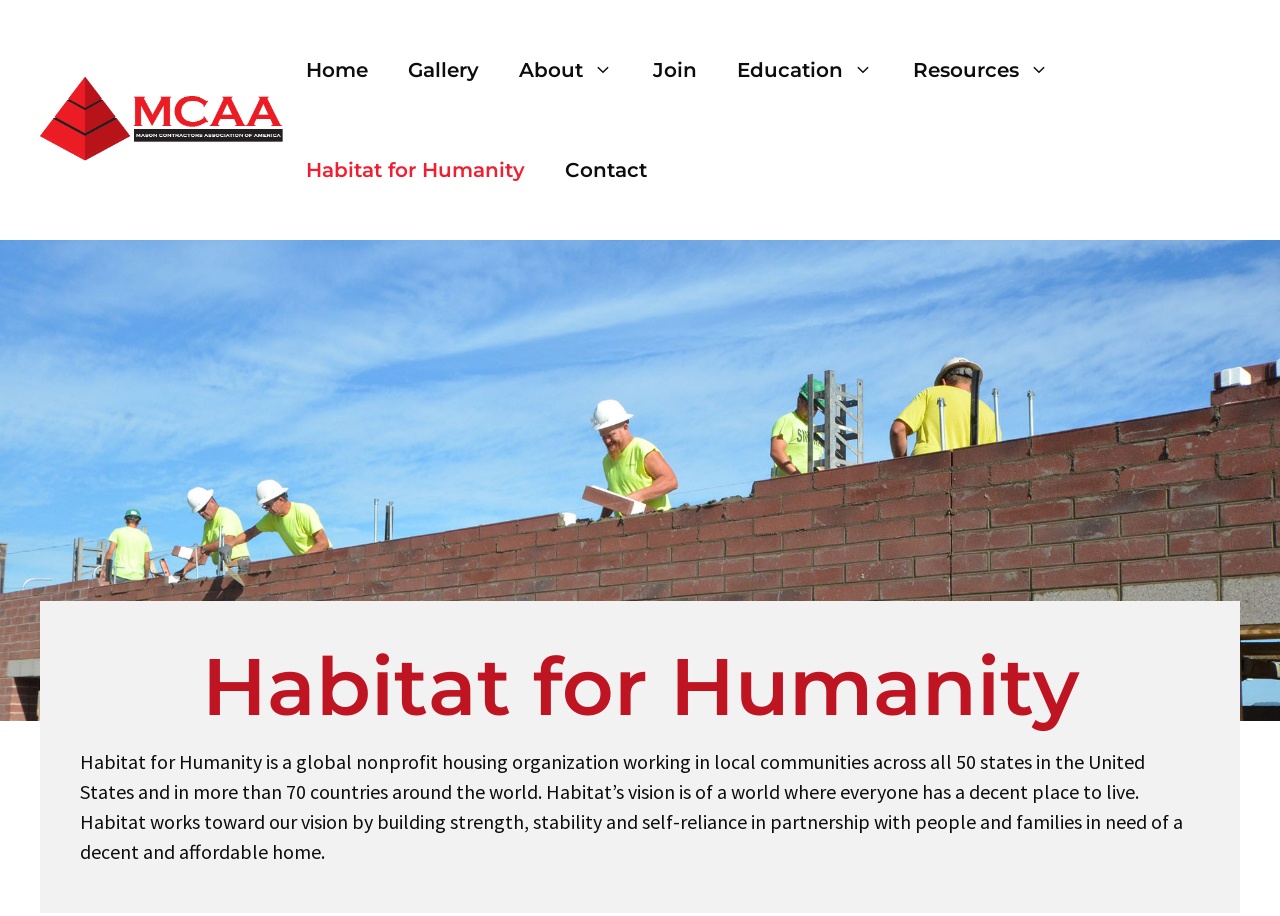Can you specify the bounding box coordinates for the region that should be clicked to fulfill this instruction: "Click the Home link".

[0.223, 0.022, 0.303, 0.131]